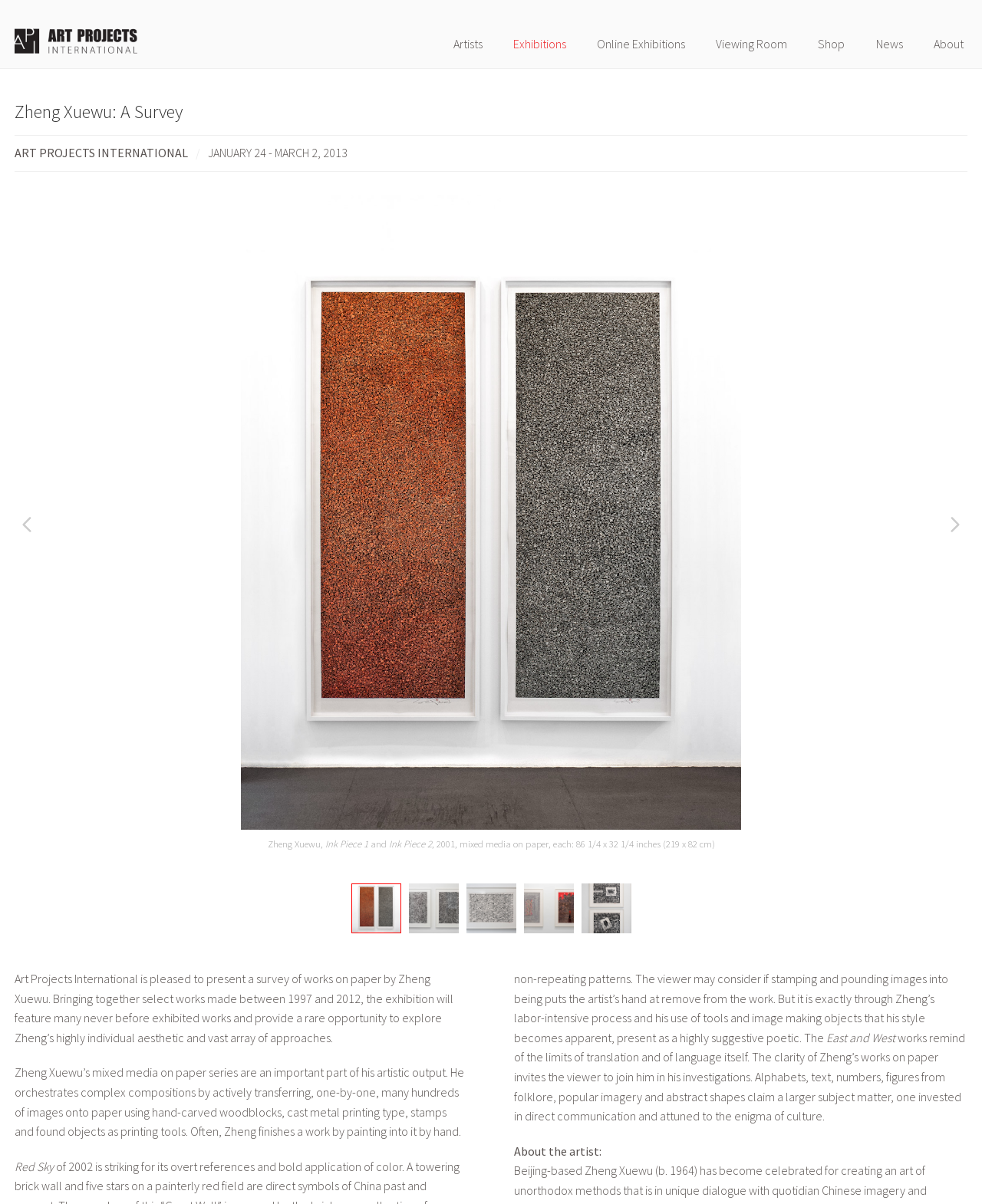Please specify the bounding box coordinates of the clickable section necessary to execute the following command: "Read more about the artist".

[0.523, 0.95, 0.612, 0.962]